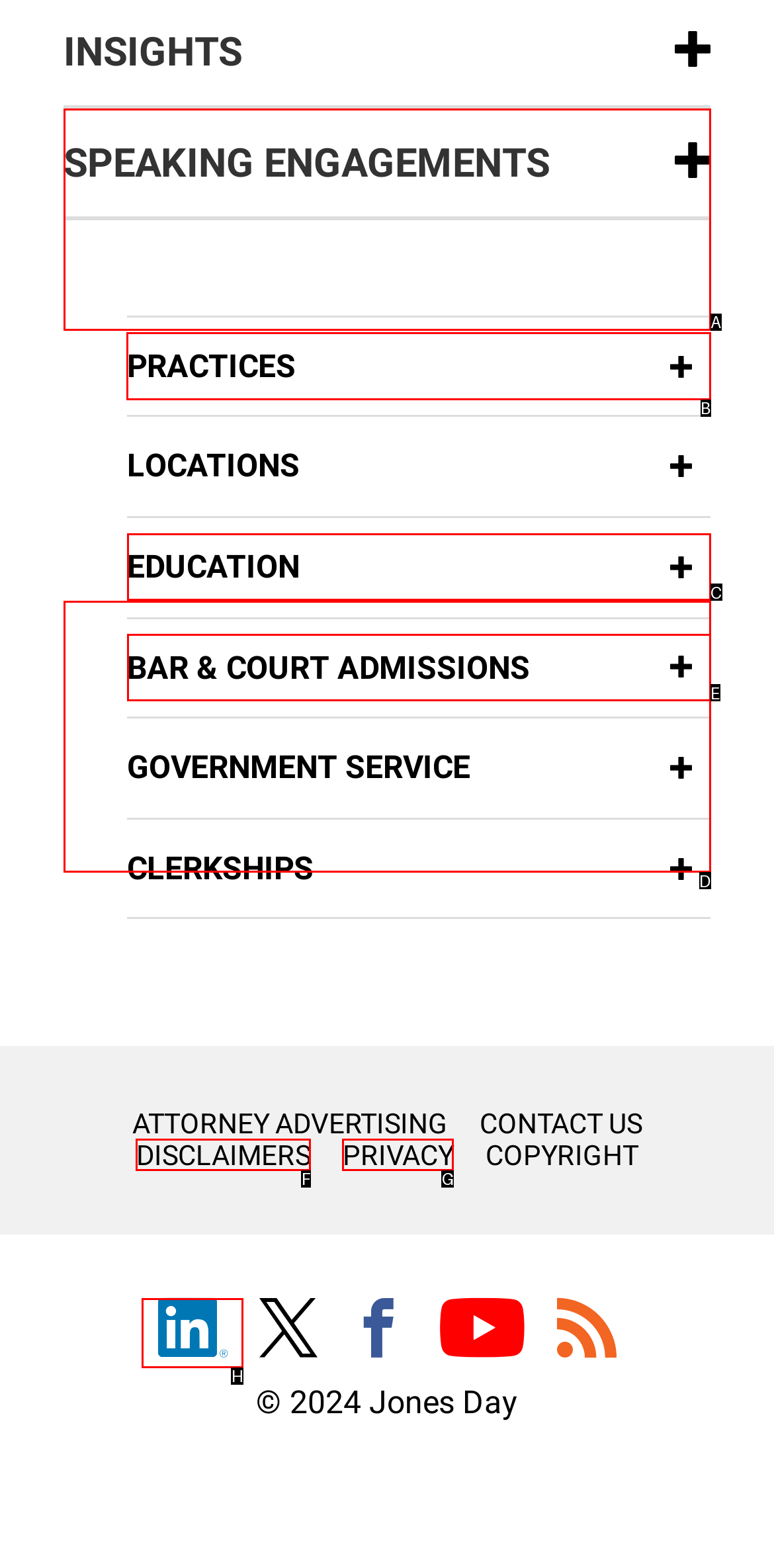Which option should be clicked to execute the task: View the 'PRACTICES' section?
Reply with the letter of the chosen option.

B